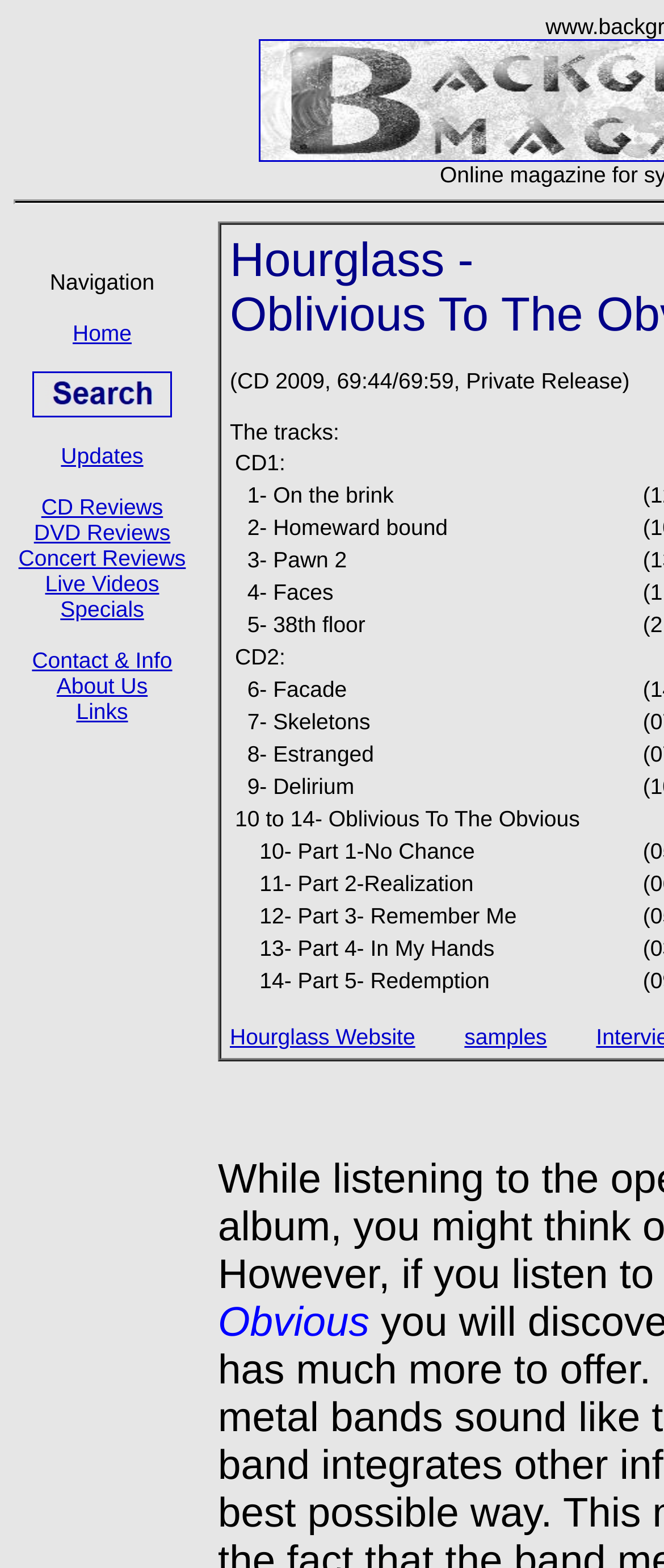Locate the bounding box for the described UI element: "Hourglass Website". Ensure the coordinates are four float numbers between 0 and 1, formatted as [left, top, right, bottom].

[0.346, 0.658, 0.648, 0.676]